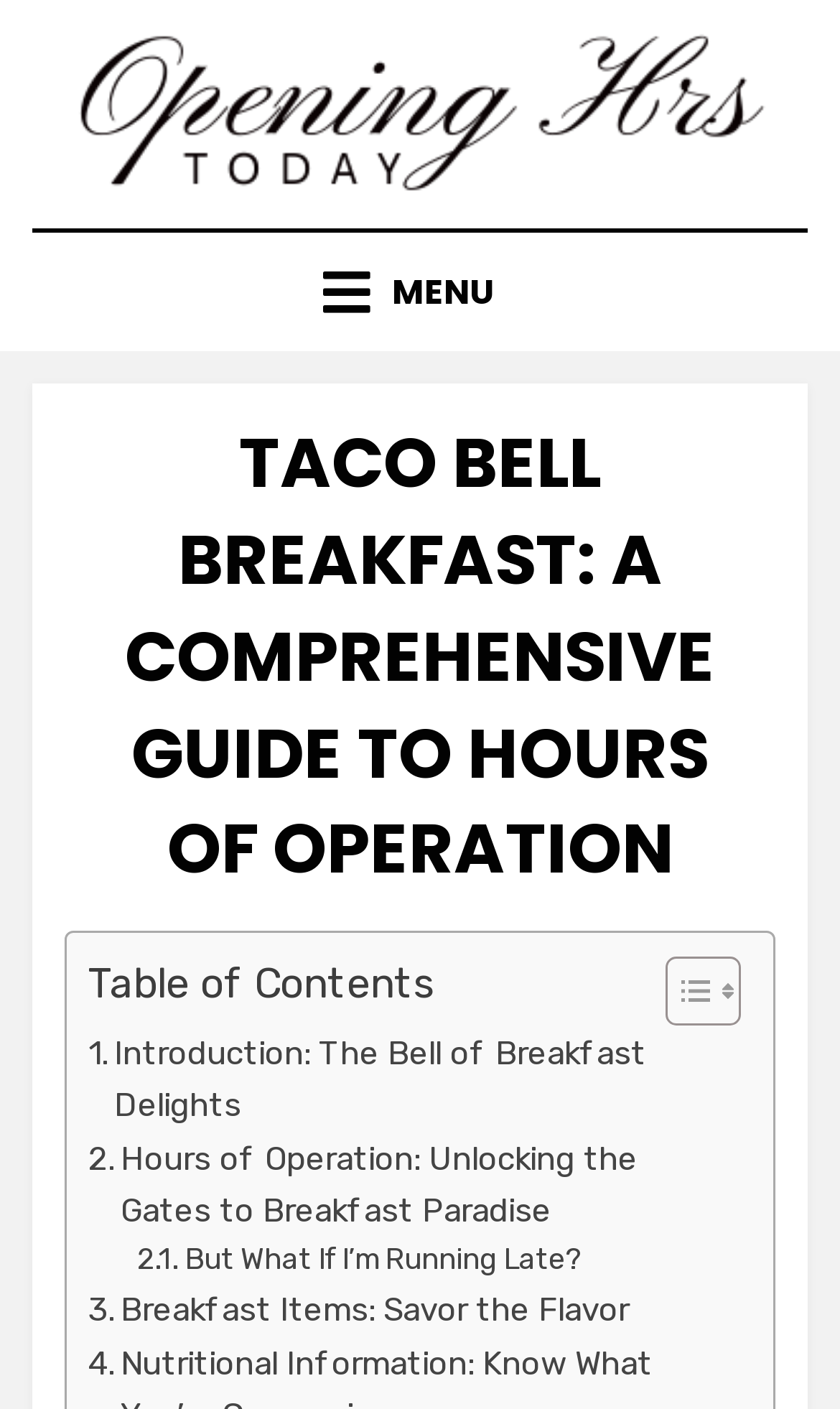Could you identify the text that serves as the heading for this webpage?

TACO BELL BREAKFAST: A COMPREHENSIVE GUIDE TO HOURS OF OPERATION